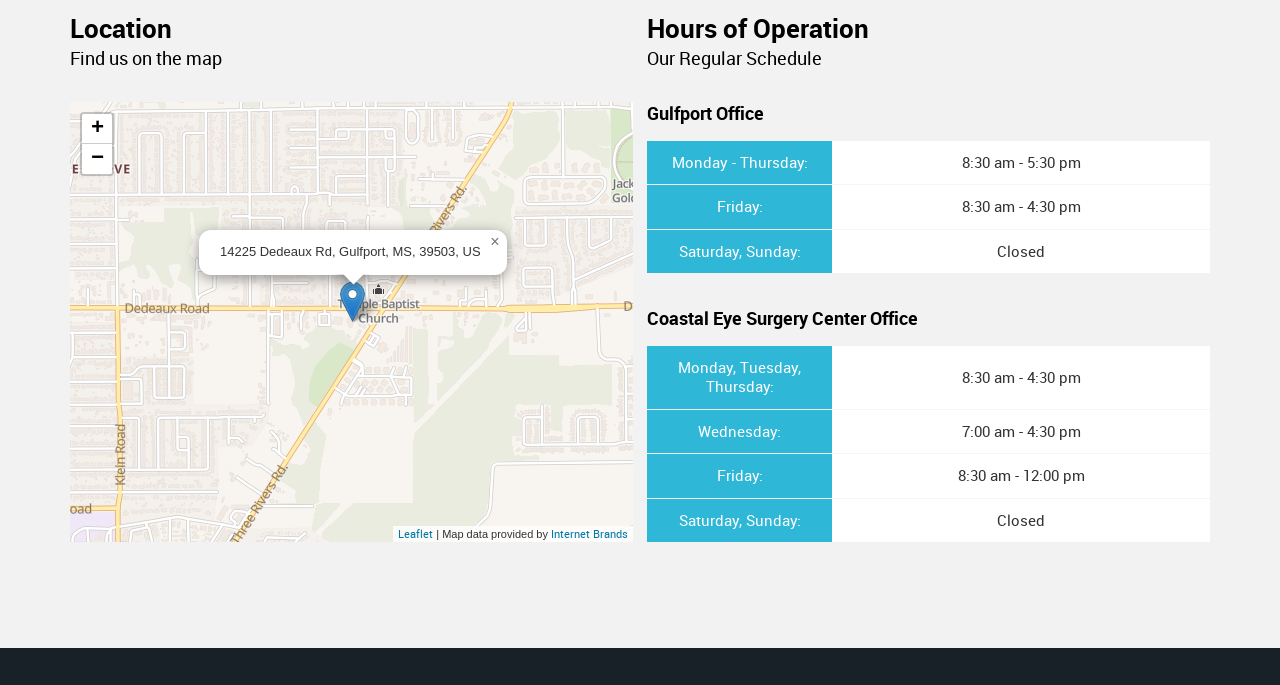Determine the bounding box coordinates for the region that must be clicked to execute the following instruction: "visit Leaflet website".

[0.311, 0.768, 0.338, 0.79]